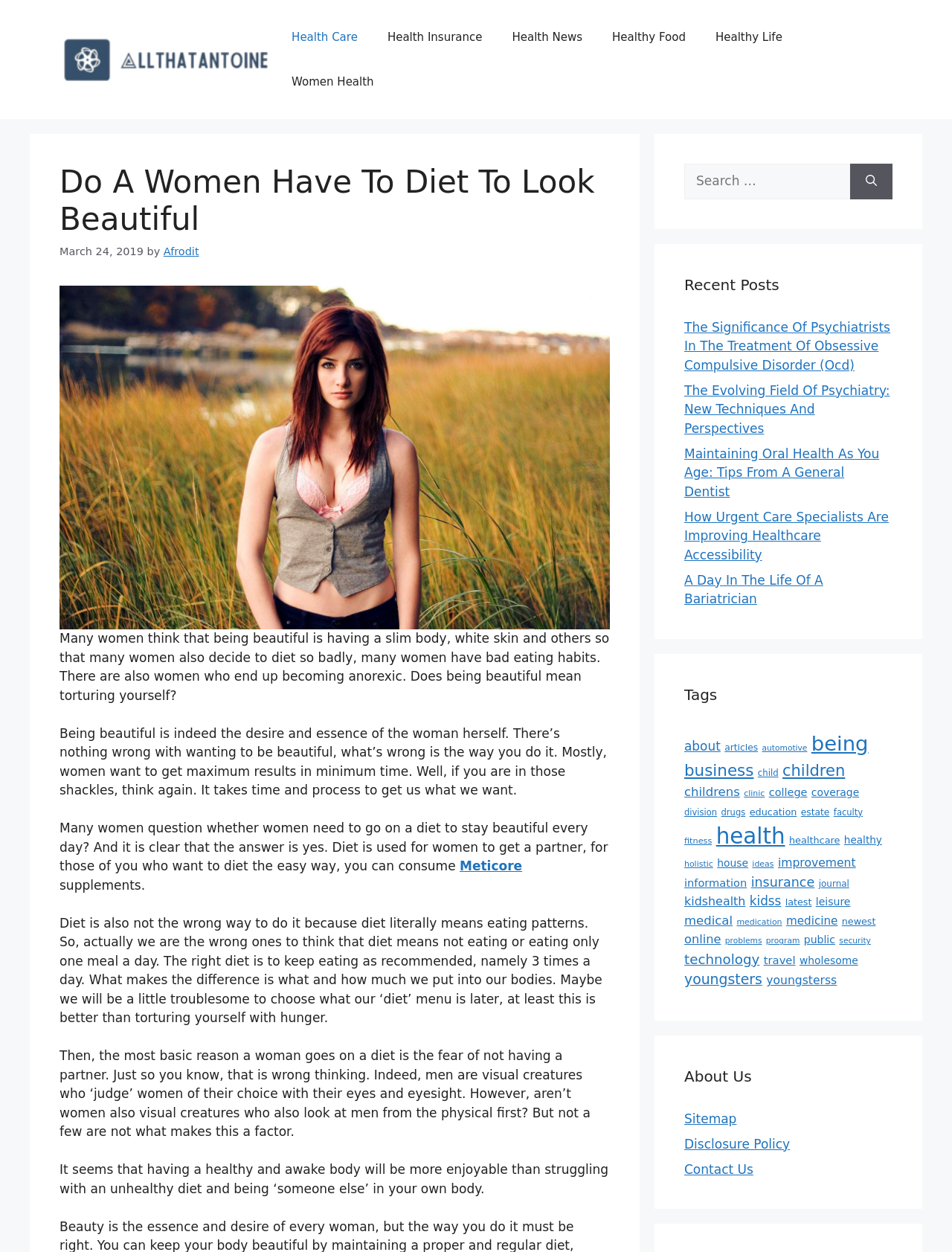What is the consequence of having an unhealthy diet?
Please use the visual content to give a single word or phrase answer.

Becoming anorexic